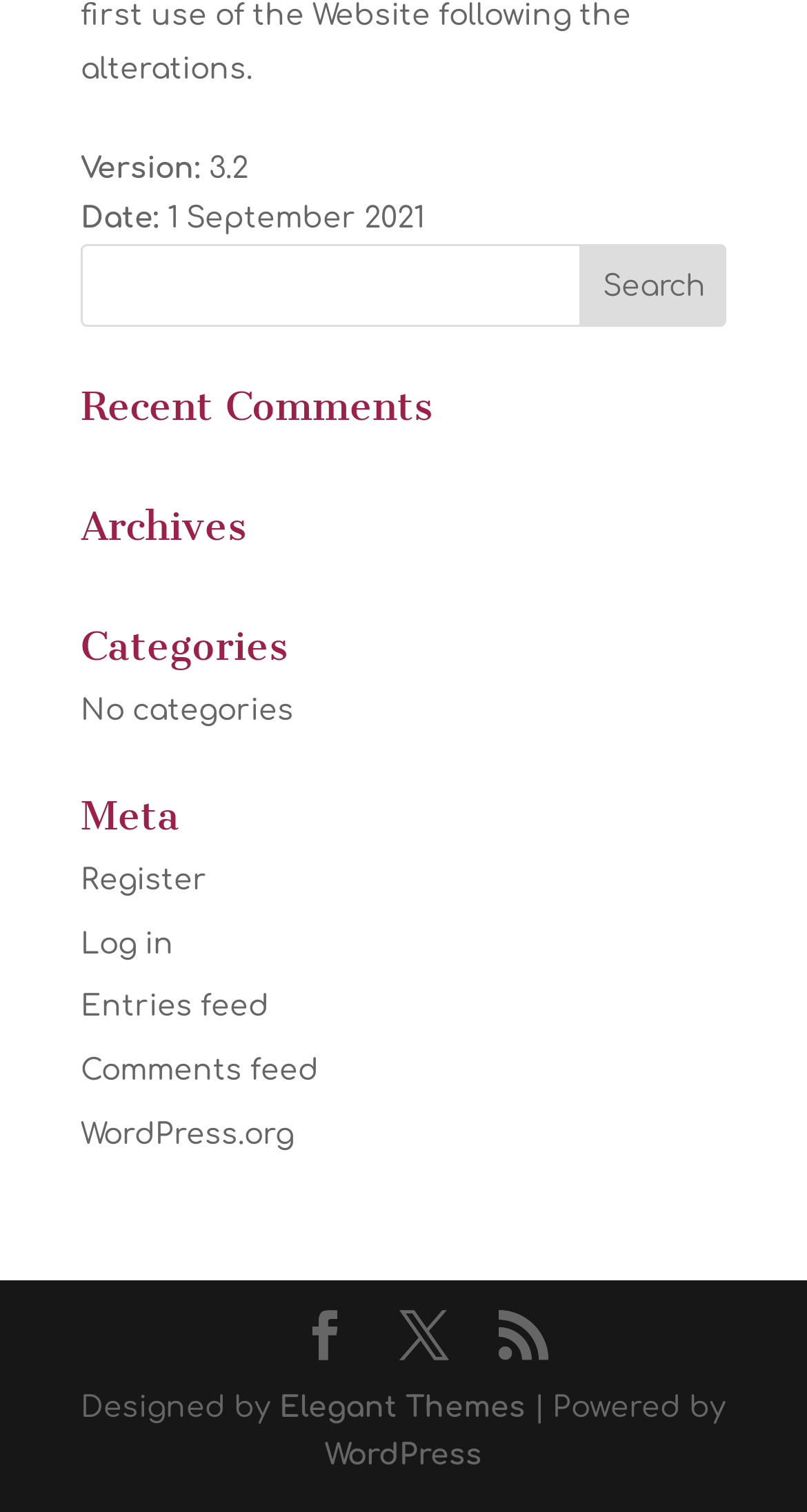Use a single word or phrase to answer this question: 
How many categories are there?

No categories